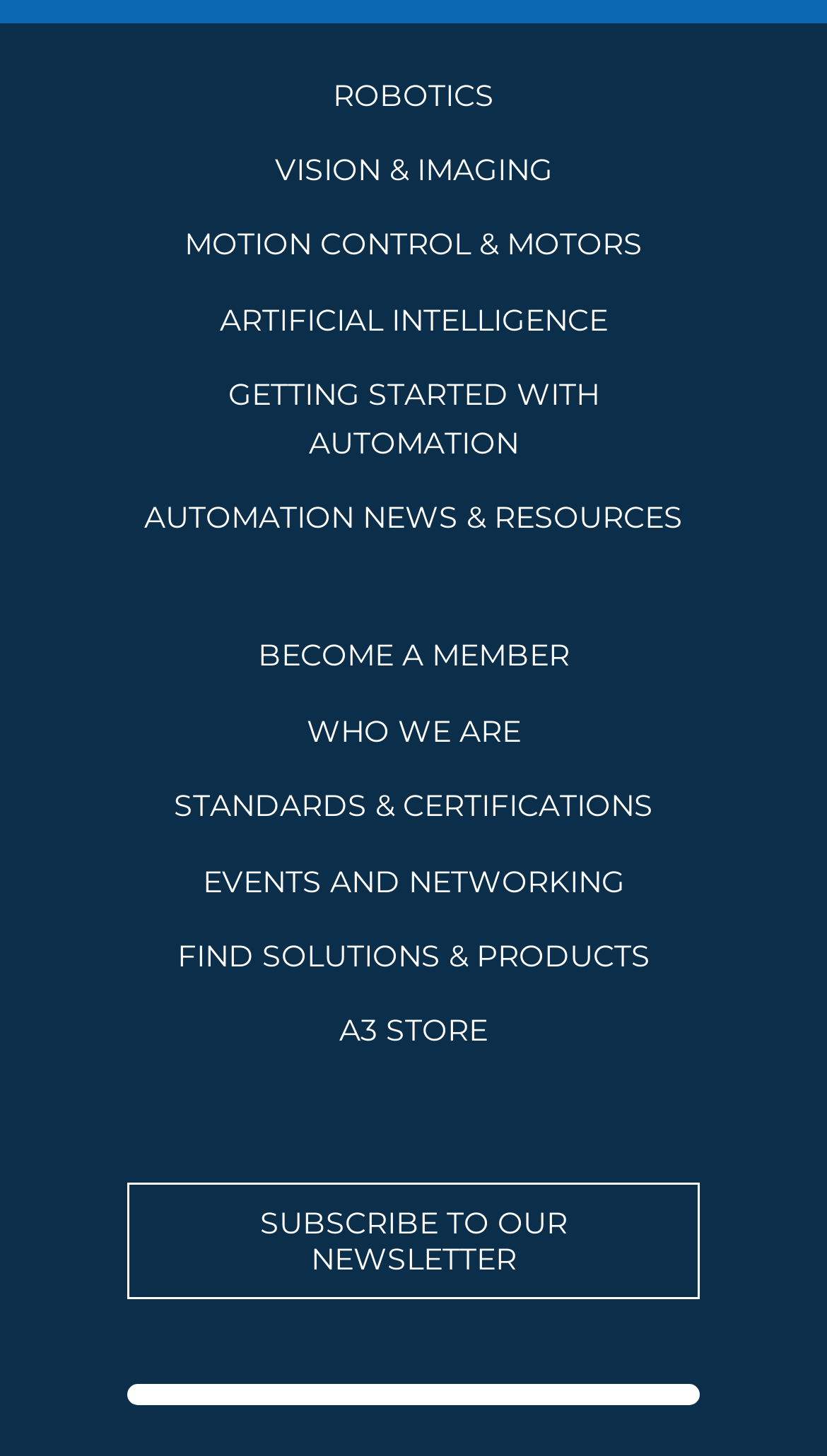How many links are there on the top section of the webpage?
Answer with a single word or short phrase according to what you see in the image.

9